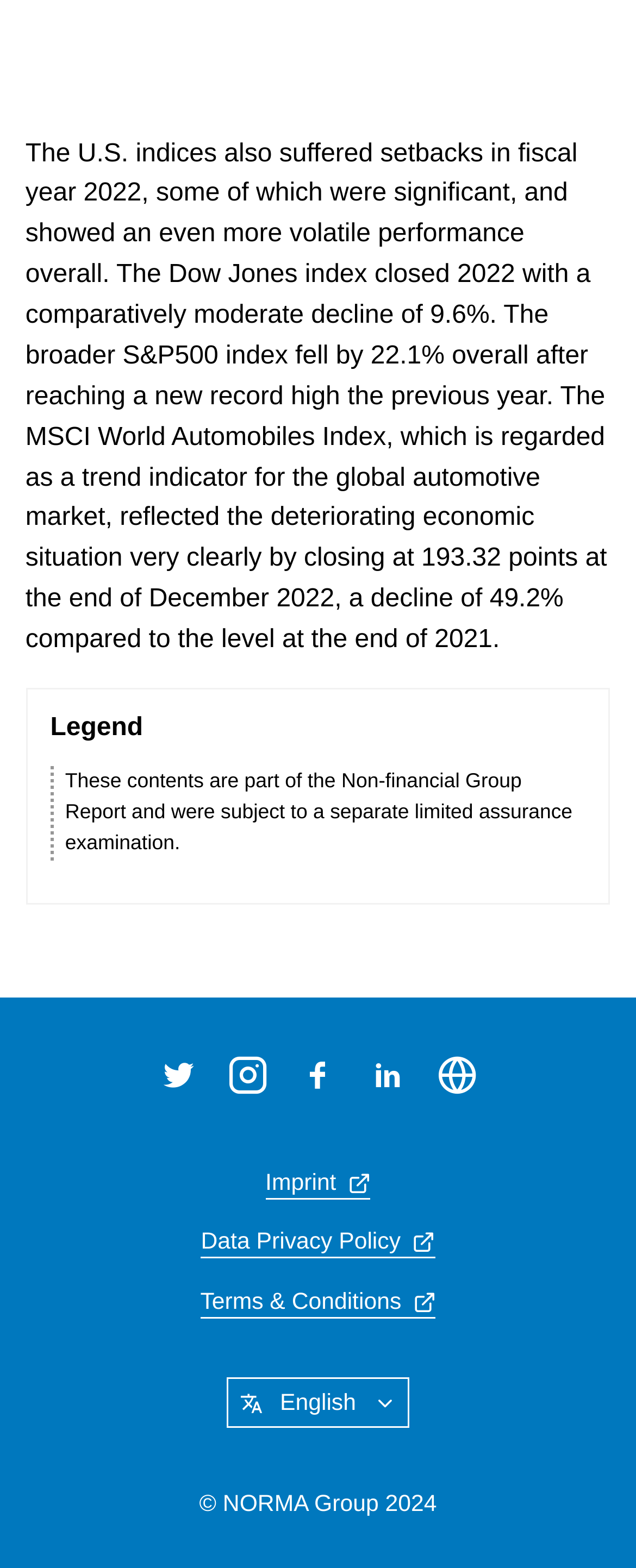What language is the webpage currently in?
Based on the visual content, answer with a single word or a brief phrase.

English